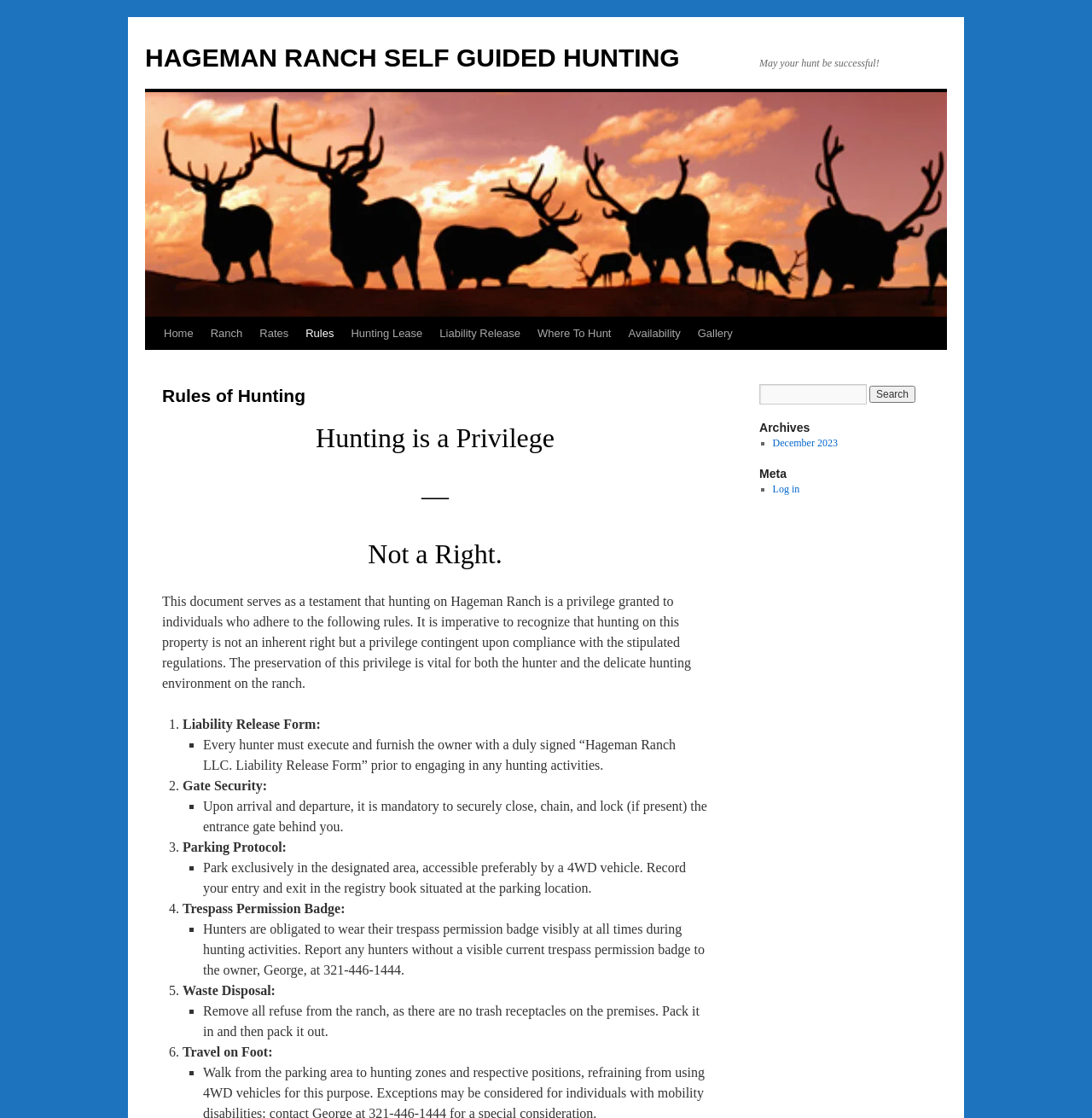Determine the bounding box coordinates of the region to click in order to accomplish the following instruction: "View the 'Rules' page". Provide the coordinates as four float numbers between 0 and 1, specifically [left, top, right, bottom].

[0.272, 0.284, 0.314, 0.313]